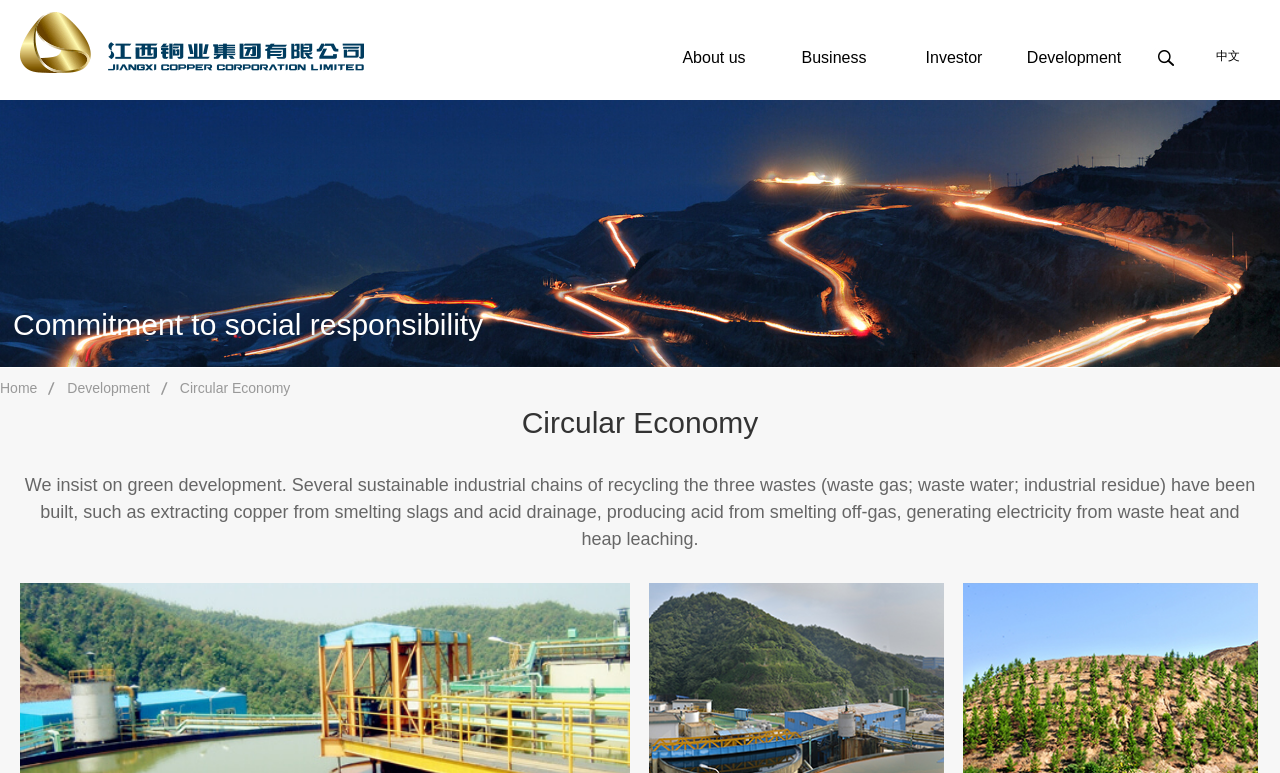What is the topic of the second heading on the page?
Kindly give a detailed and elaborate answer to the question.

The second heading on the page has the text 'Circular Economy' and its bounding box coordinates are [0.016, 0.521, 0.984, 0.571]. This heading is likely related to the company's efforts in circular economy.